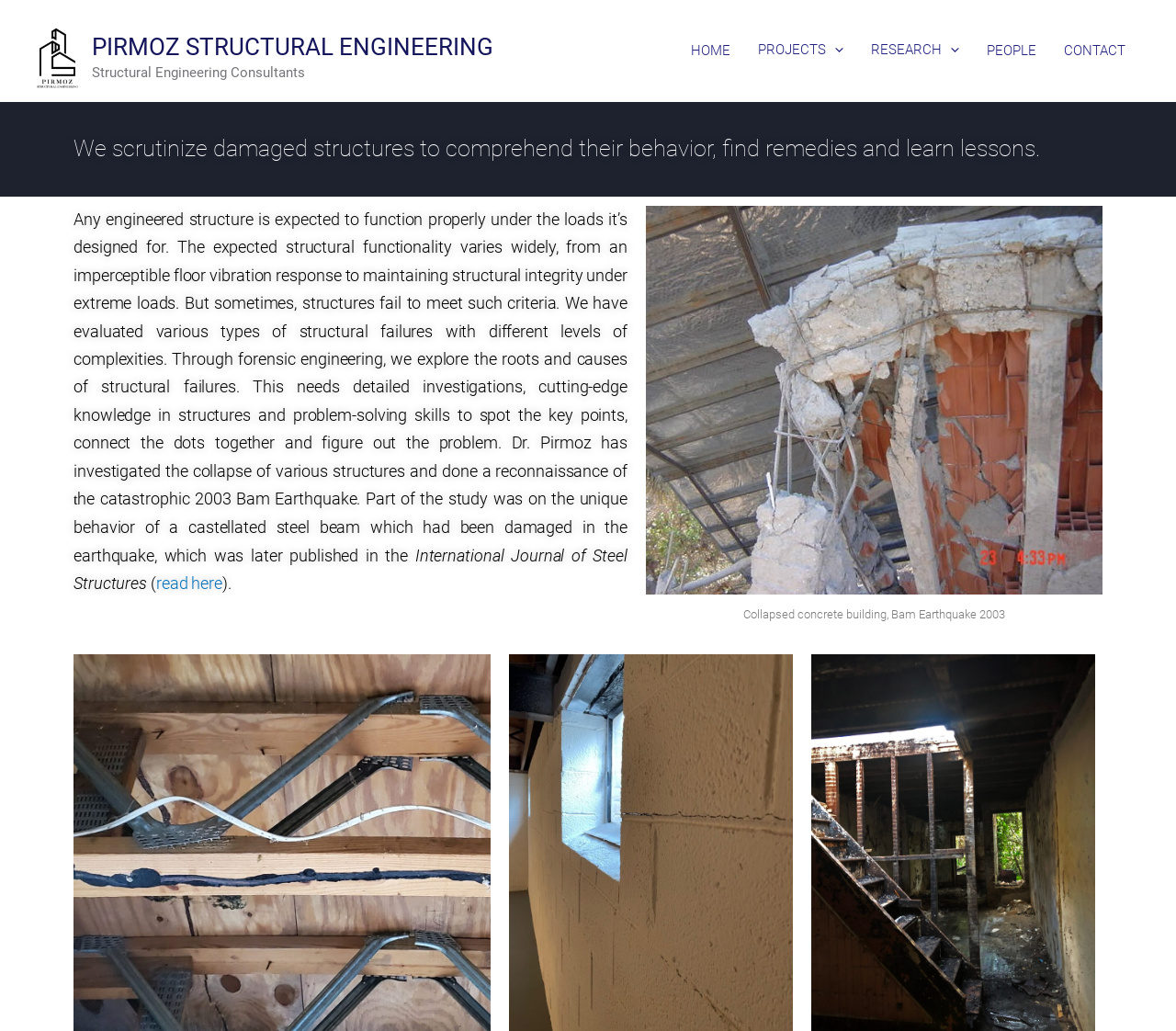What is the company name on the webpage?
Answer the question in as much detail as possible.

The company name is mentioned in the top-left corner of the webpage, both as a link and an image, and it is also part of the root element's text.